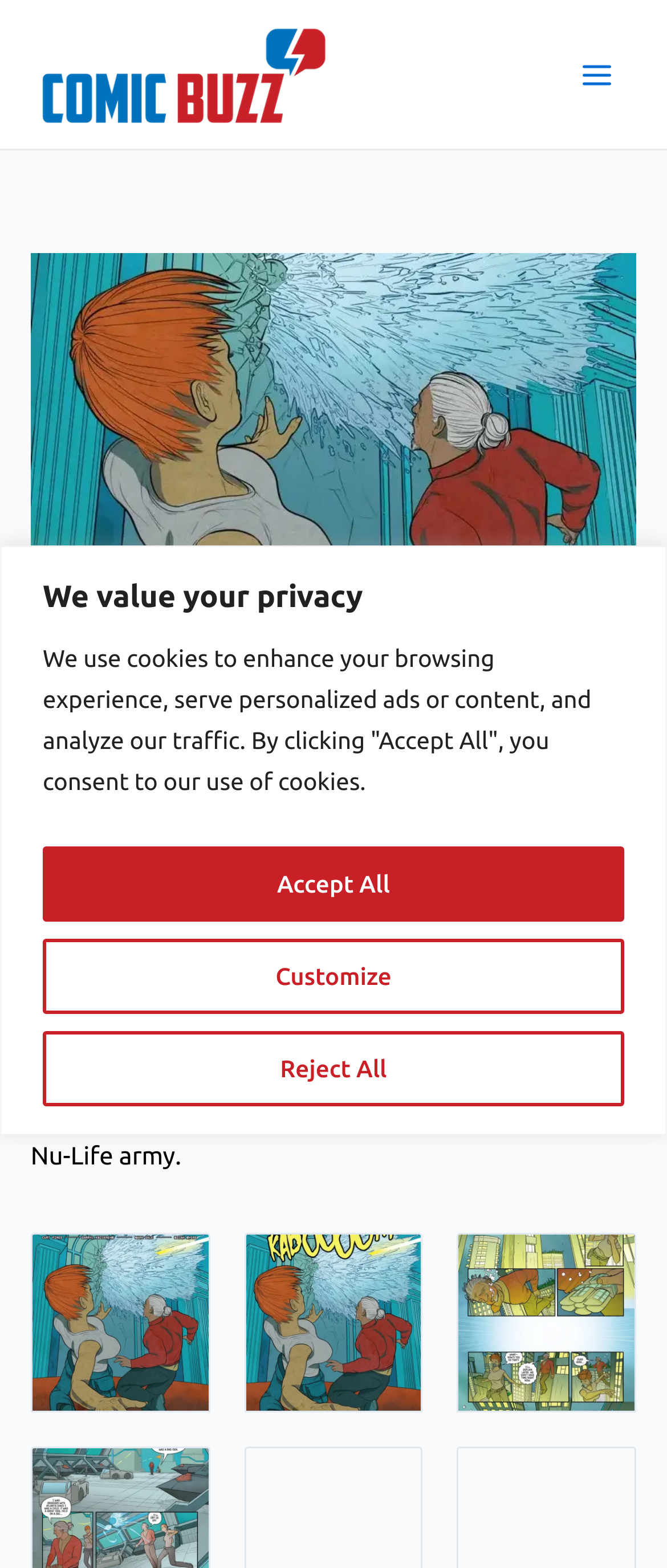Please locate the clickable area by providing the bounding box coordinates to follow this instruction: "Visit the ComicBuzz website".

[0.051, 0.036, 0.5, 0.055]